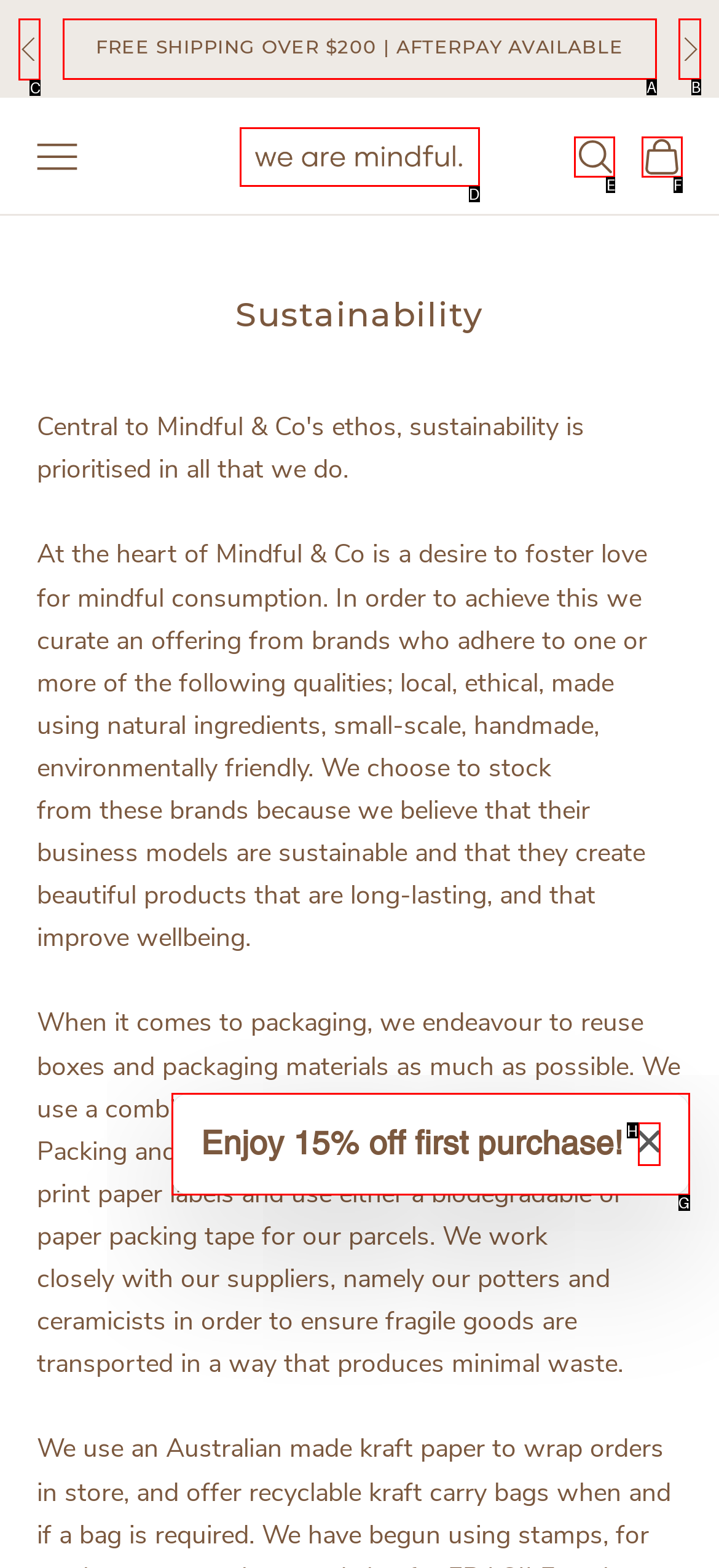Indicate the HTML element to be clicked to accomplish this task: Click the 'Previous' button Respond using the letter of the correct option.

C